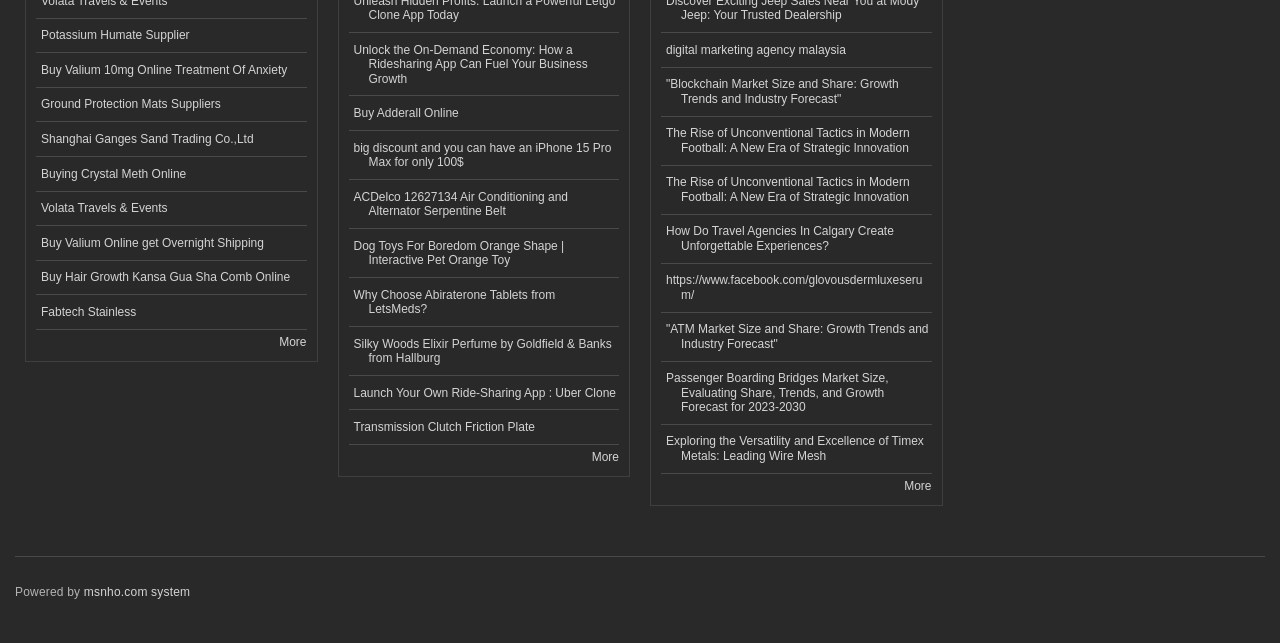Please find the bounding box coordinates of the clickable region needed to complete the following instruction: "View Unlock the On-Demand Economy article". The bounding box coordinates must consist of four float numbers between 0 and 1, i.e., [left, top, right, bottom].

[0.272, 0.052, 0.484, 0.15]